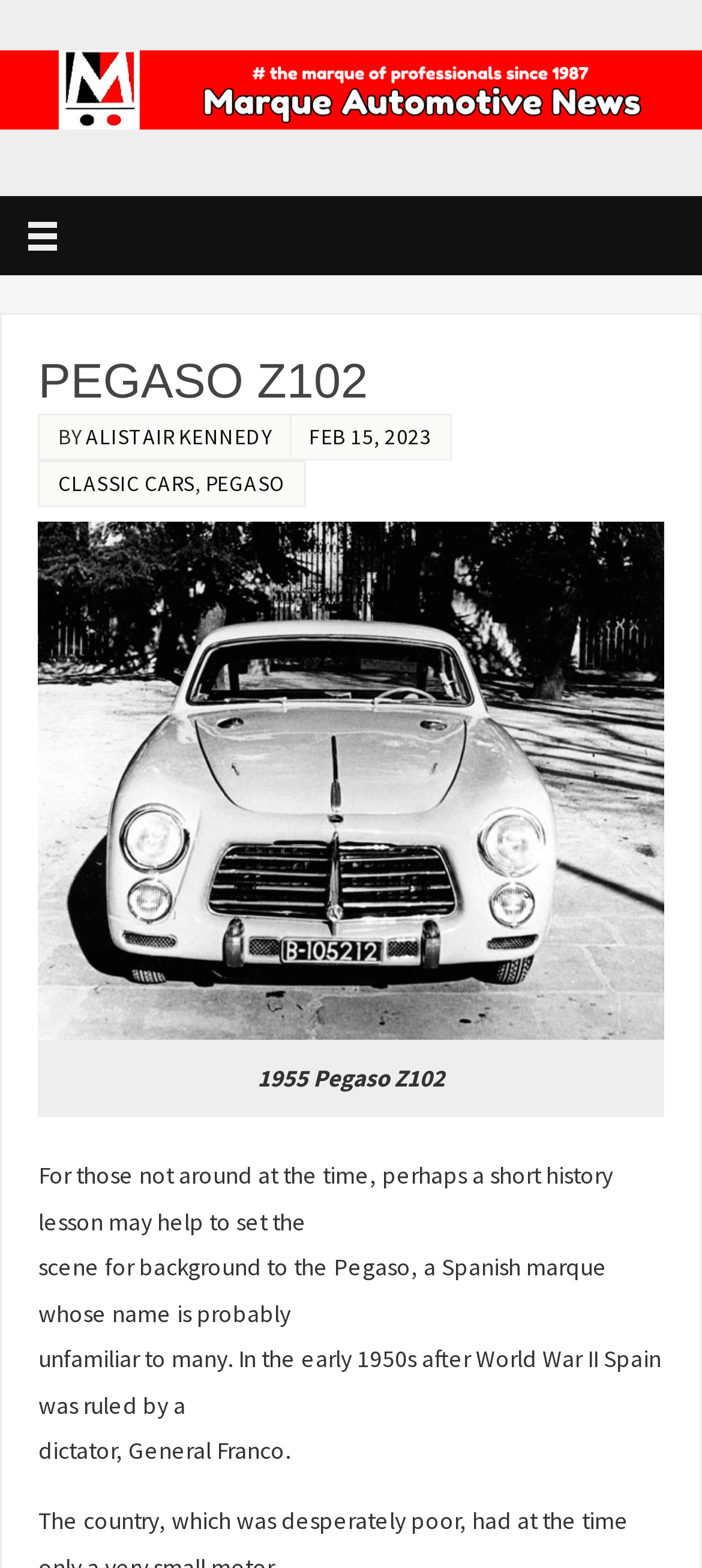What is the date of the article?
Using the image, give a concise answer in the form of a single word or short phrase.

FEB 15, 2023